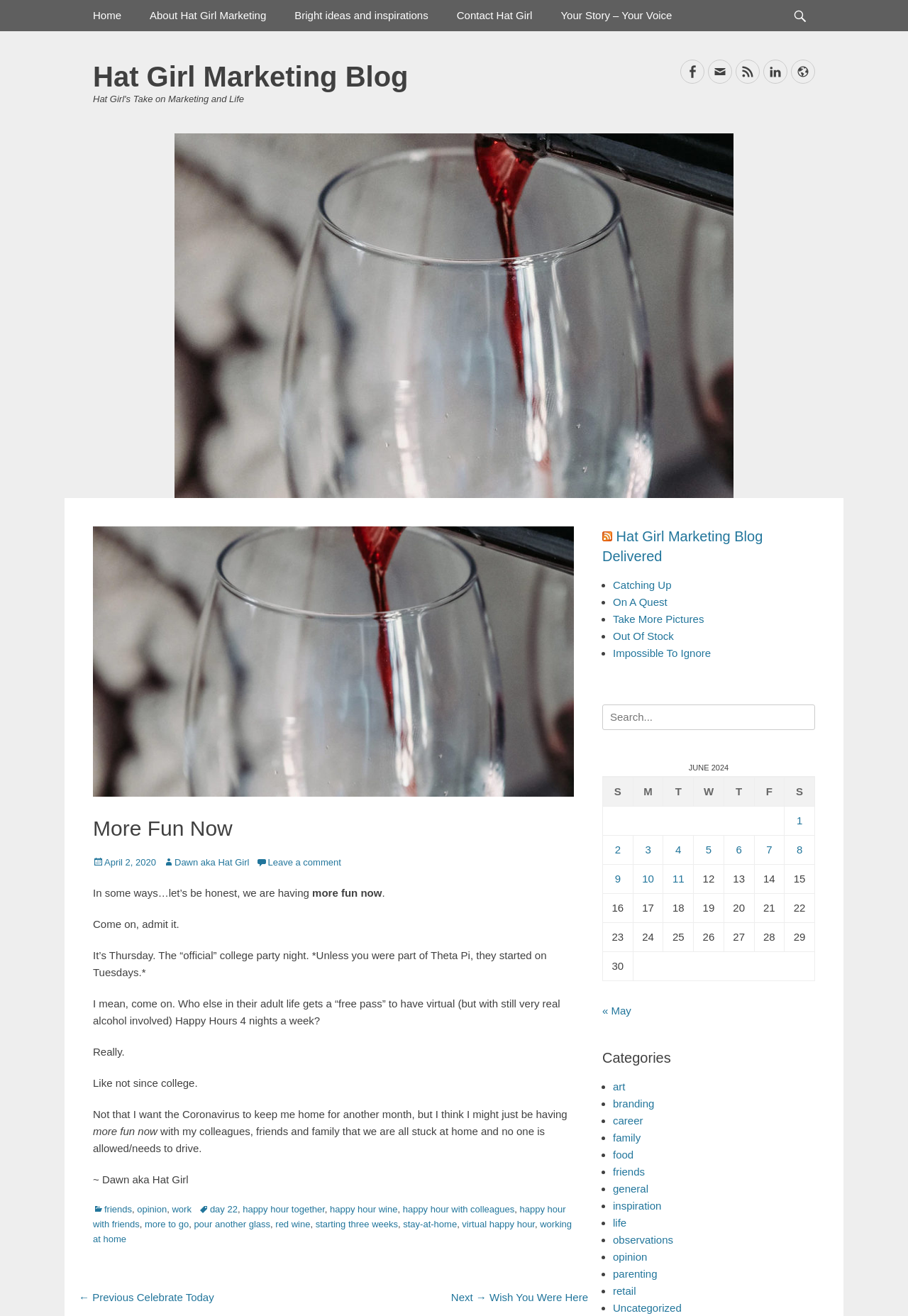Explain in detail what is displayed on the webpage.

The webpage is a blog post titled "More Fun Now" on the Hat Girl Marketing Blog. At the top, there is a heading with the blog's title, followed by a subheading "Hat Girl's Take on Marketing and Life". On the top-right corner, there are social media links, including Facebook, Email, Feed, LinkedIn, and Website.

Below the heading, there is a primary menu with links to "Home", "About Hat Girl Marketing", "Bright ideas and inspirations", "Contact Hat Girl", and "Your Story – Your Voice". 

The main content of the blog post is an article with a heading "More Fun Now" and a figure, likely an image. The article's text discusses how people are having more fun now, despite being stuck at home due to the Coronavirus pandemic. The text is divided into several paragraphs, with the author, Dawn aka Hat Girl, sharing her thoughts and experiences.

At the bottom of the article, there is a footer section with categories and tags related to the post, including "friends", "opinion", "work", "day 22", "happy hour together", and others. There are also links to previous and next posts, titled "Celebrate Today" and "Wish You Were Here", respectively.

On the right side of the footer, there is an RSS feed section with a link to "Hat Girl Marketing Blog Delivered" and an image of the RSS icon. Below it, there are links to other blog posts, including "Catching Up", "On A Quest", "Take More Pictures", "Out Of Stock", and "Impossible To Ignore", each marked with a bullet point.